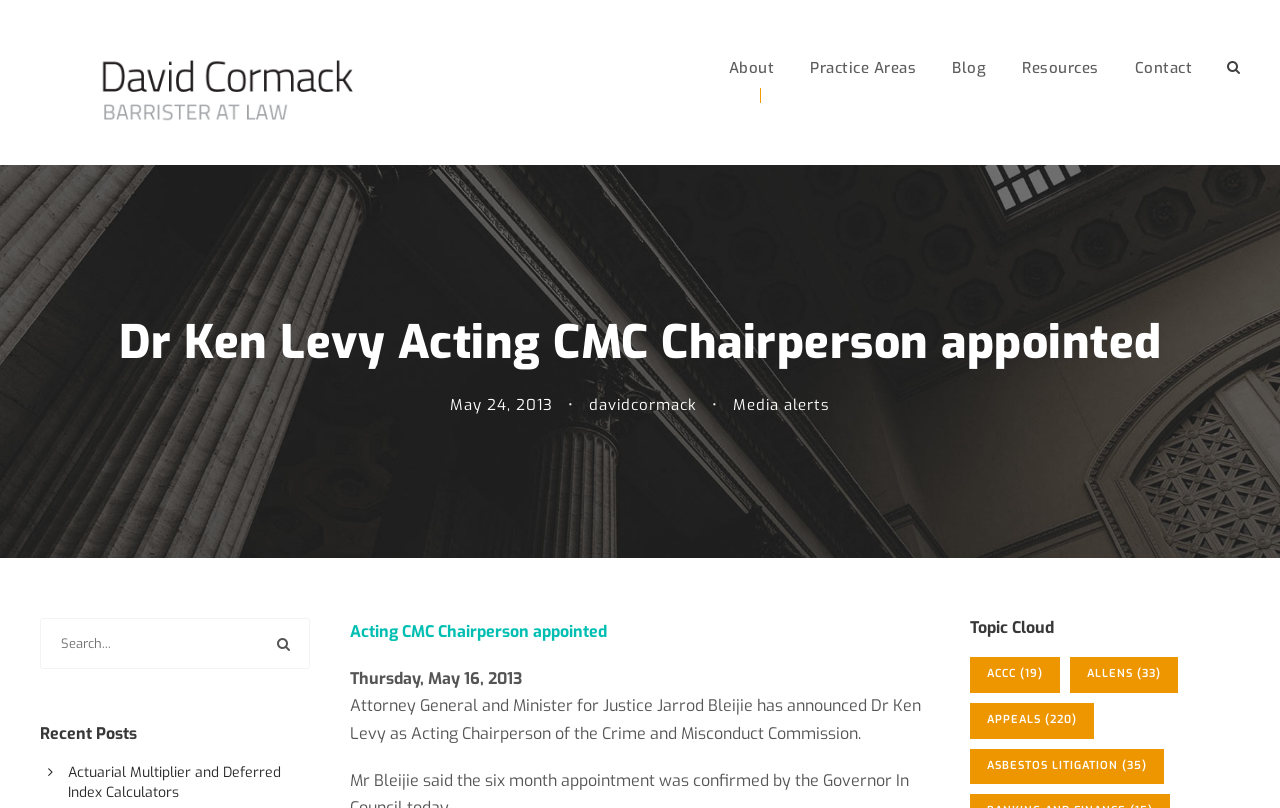Given the element description: "Resources", predict the bounding box coordinates of this UI element. The coordinates must be four float numbers between 0 and 1, given as [left, top, right, bottom].

[0.798, 0.069, 0.858, 0.171]